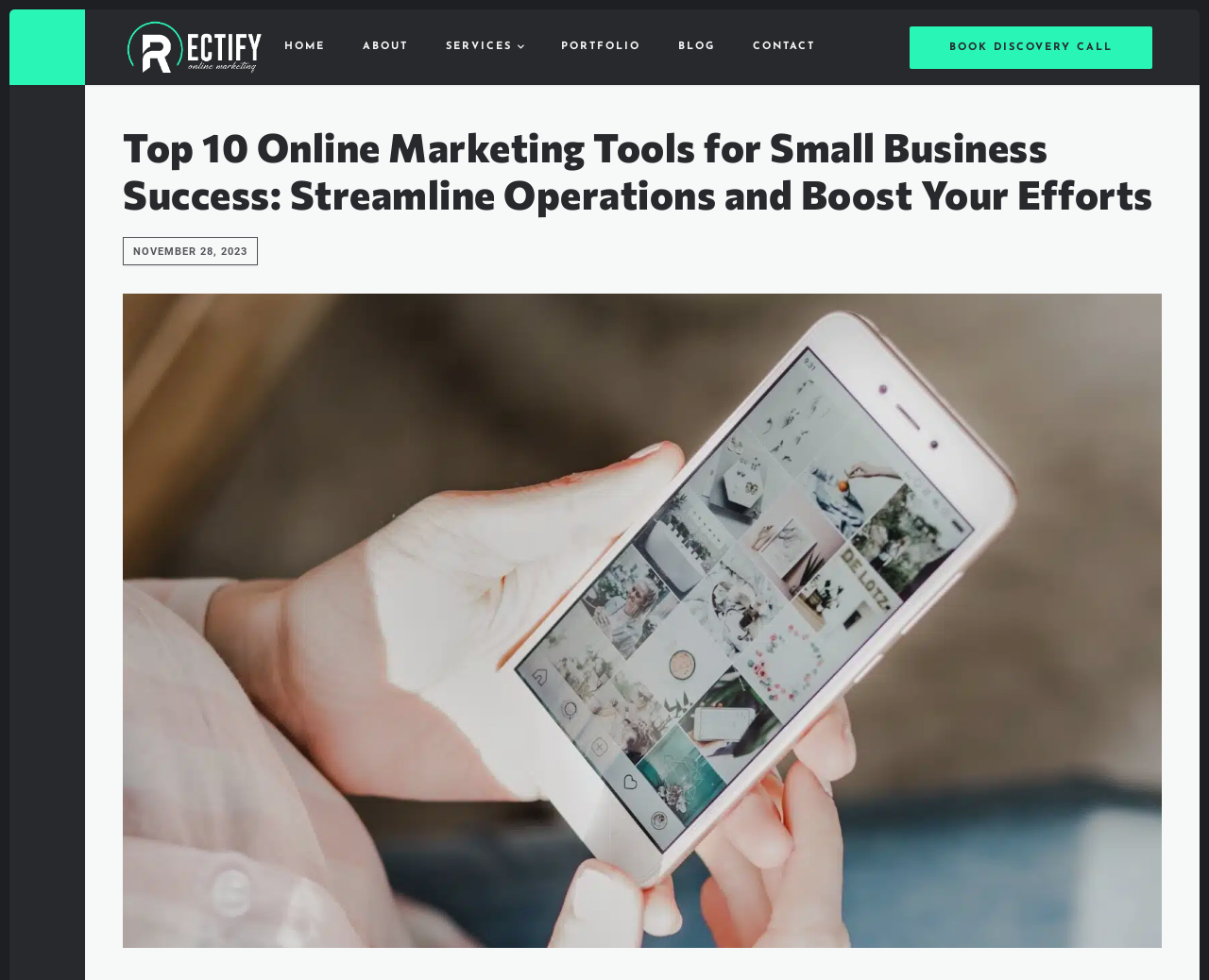What is the date mentioned on the webpage?
Look at the image and answer the question with a single word or phrase.

NOVEMBER 28, 2023